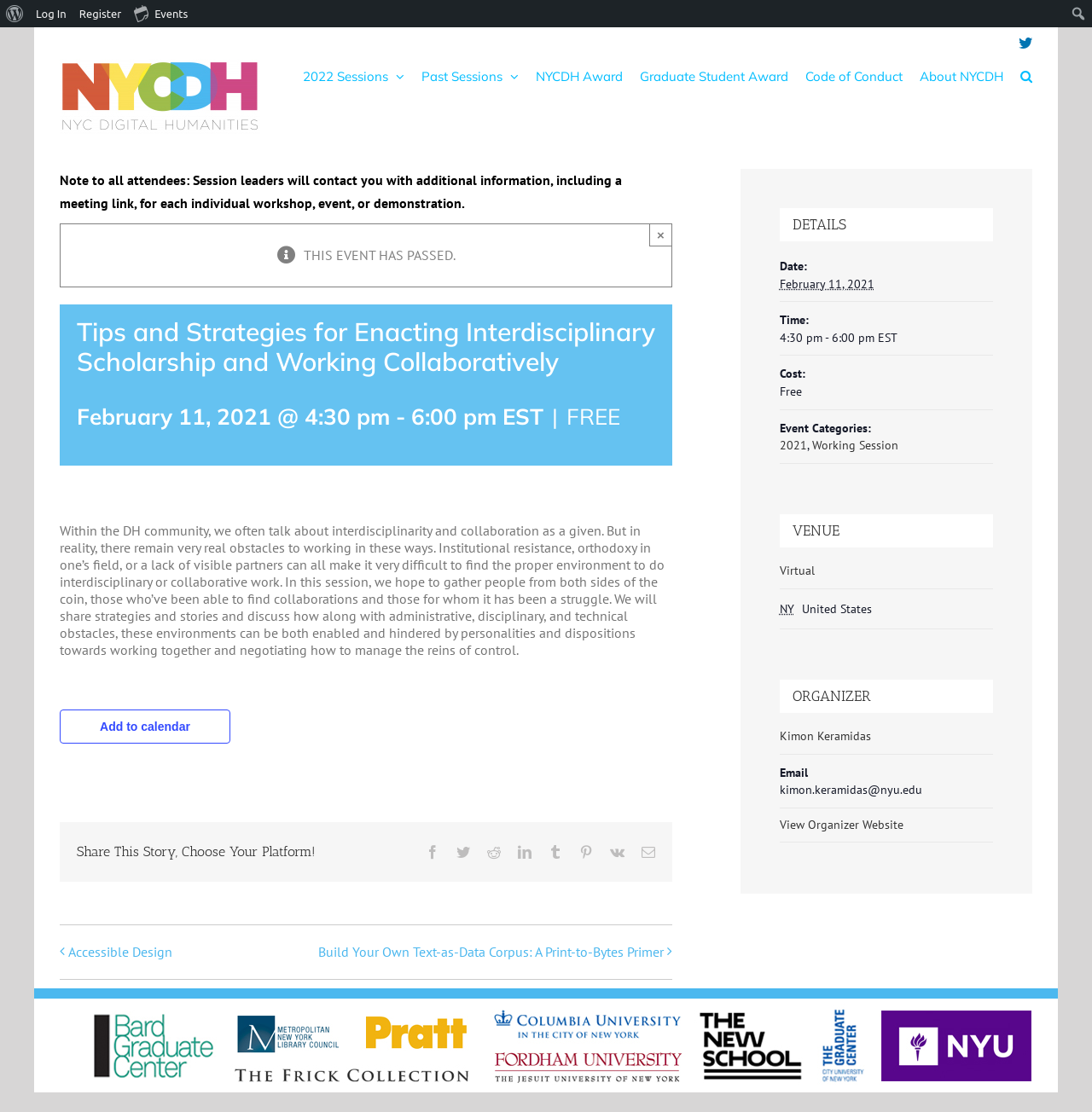Locate the bounding box coordinates of the element to click to perform the following action: 'Close the notification'. The coordinates should be given as four float values between 0 and 1, in the form of [left, top, right, bottom].

[0.595, 0.201, 0.616, 0.222]